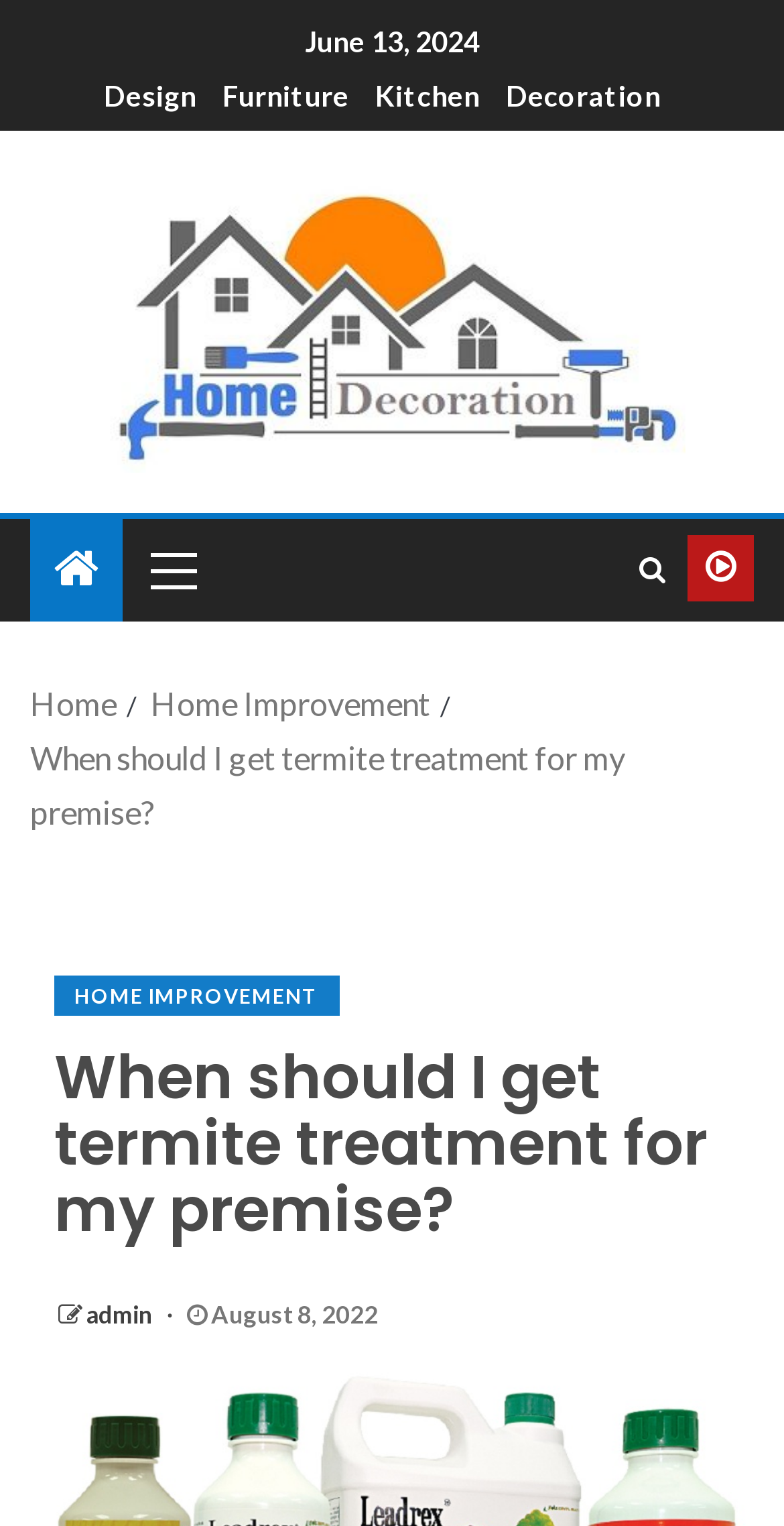Find the bounding box coordinates of the element I should click to carry out the following instruction: "Click on the 'Farm Home Decorating News' link".

[0.127, 0.195, 0.873, 0.22]